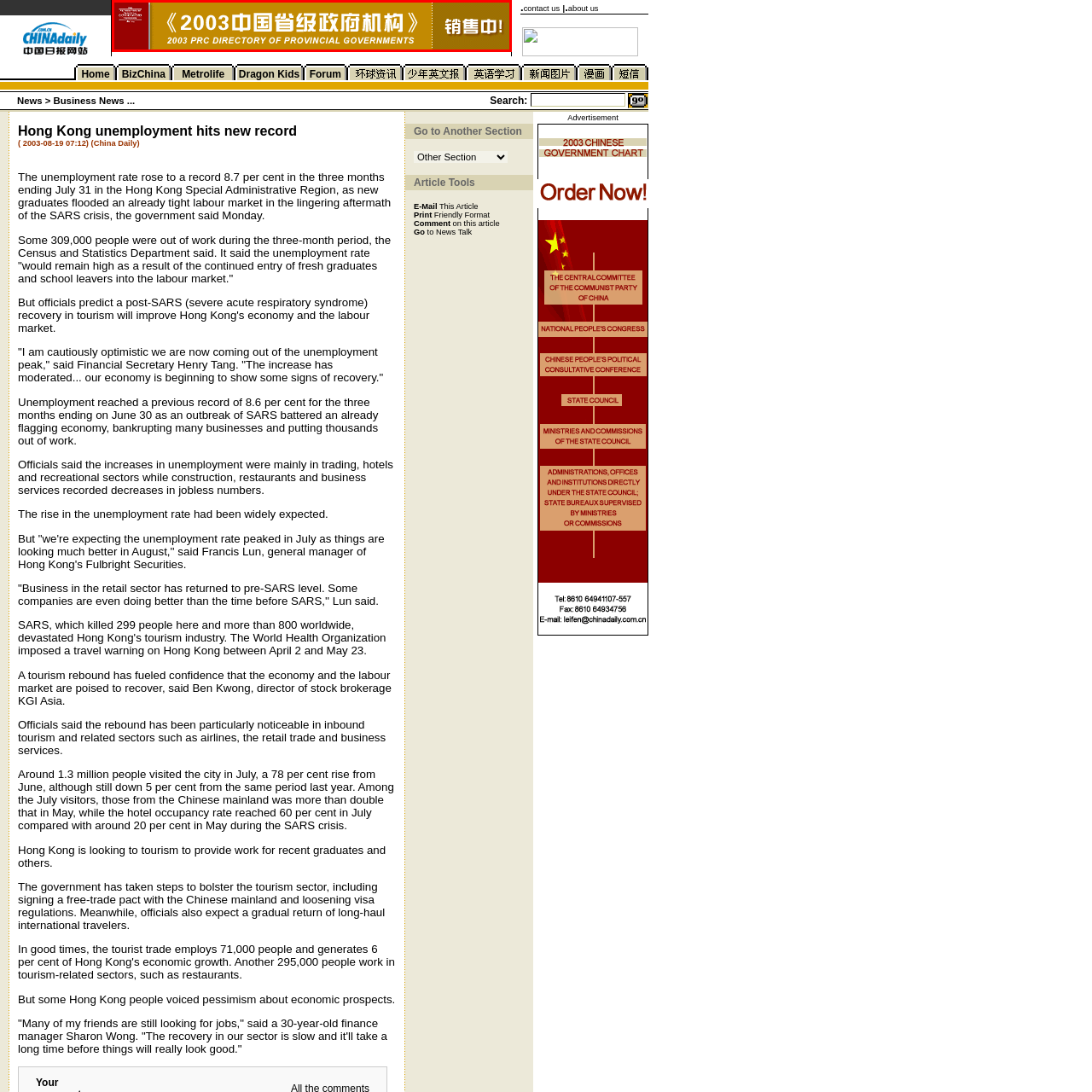Focus on the content within the red bounding box and answer this question using a single word or phrase: What type of publication is being promoted?

Governmental